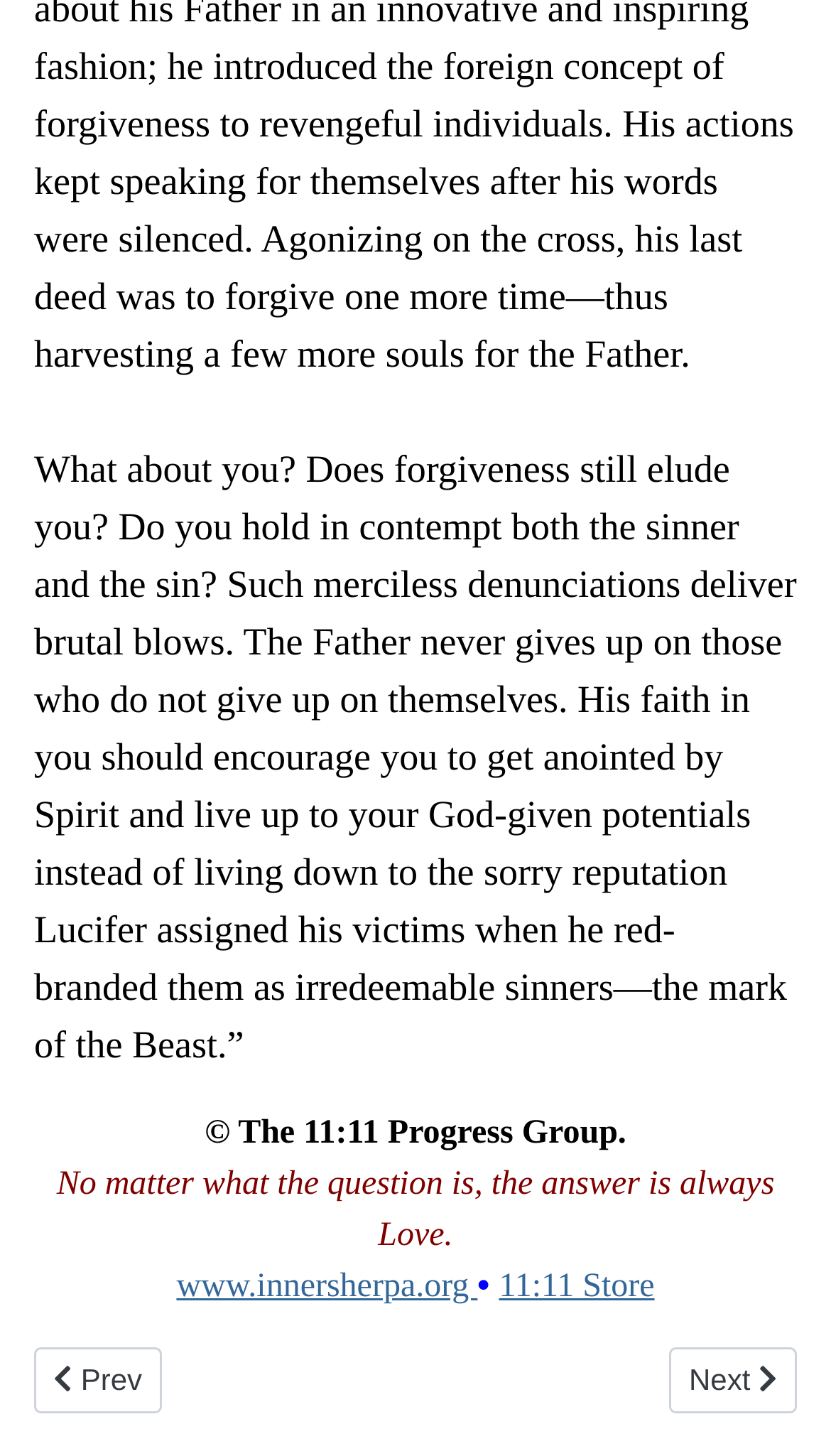What is the copyright information?
Please provide a single word or phrase based on the screenshot.

The 11:11 Progress Group